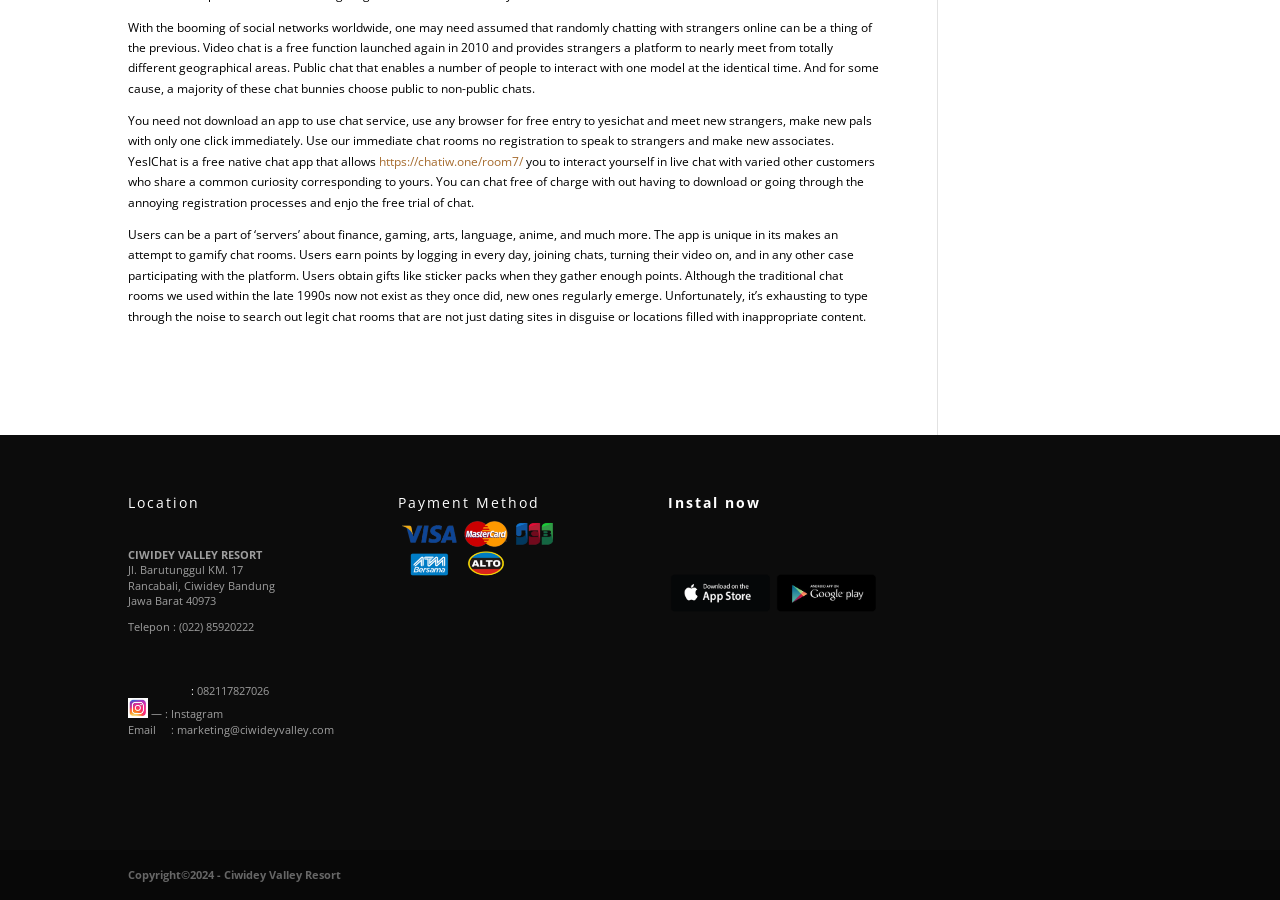What is the location of Ciwidey Valley Resort?
Look at the screenshot and provide an in-depth answer.

The location of Ciwidey Valley Resort is specified as Jl. Barutunggul KM. 17, Rancabali, Ciwidey Bandung, Jawa Barat 40973.